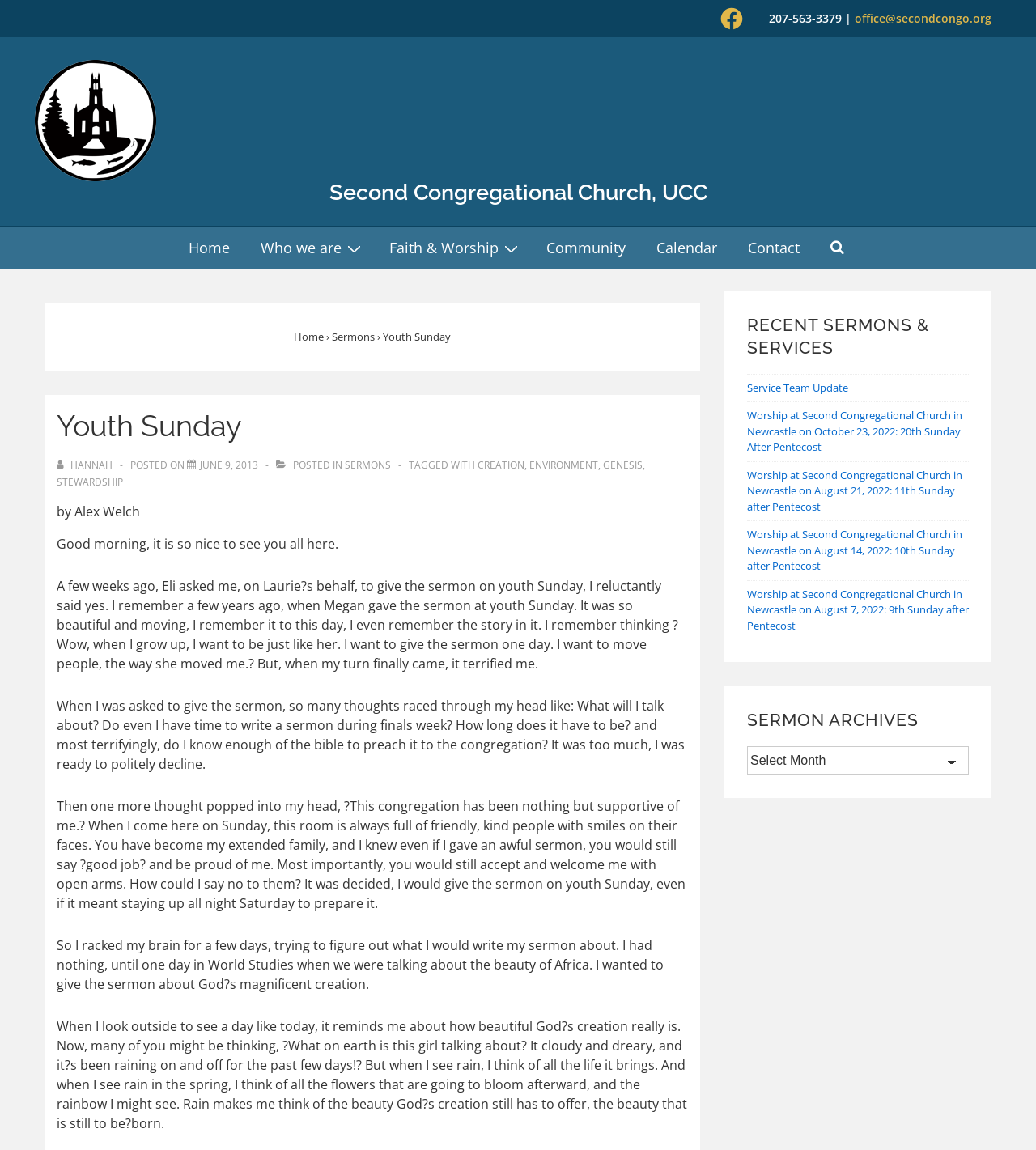Use the details in the image to answer the question thoroughly: 
What is the title of the sermon?

I found the title of the sermon by looking at the heading element with the content 'Youth Sunday' which is located in the main content area of the webpage.